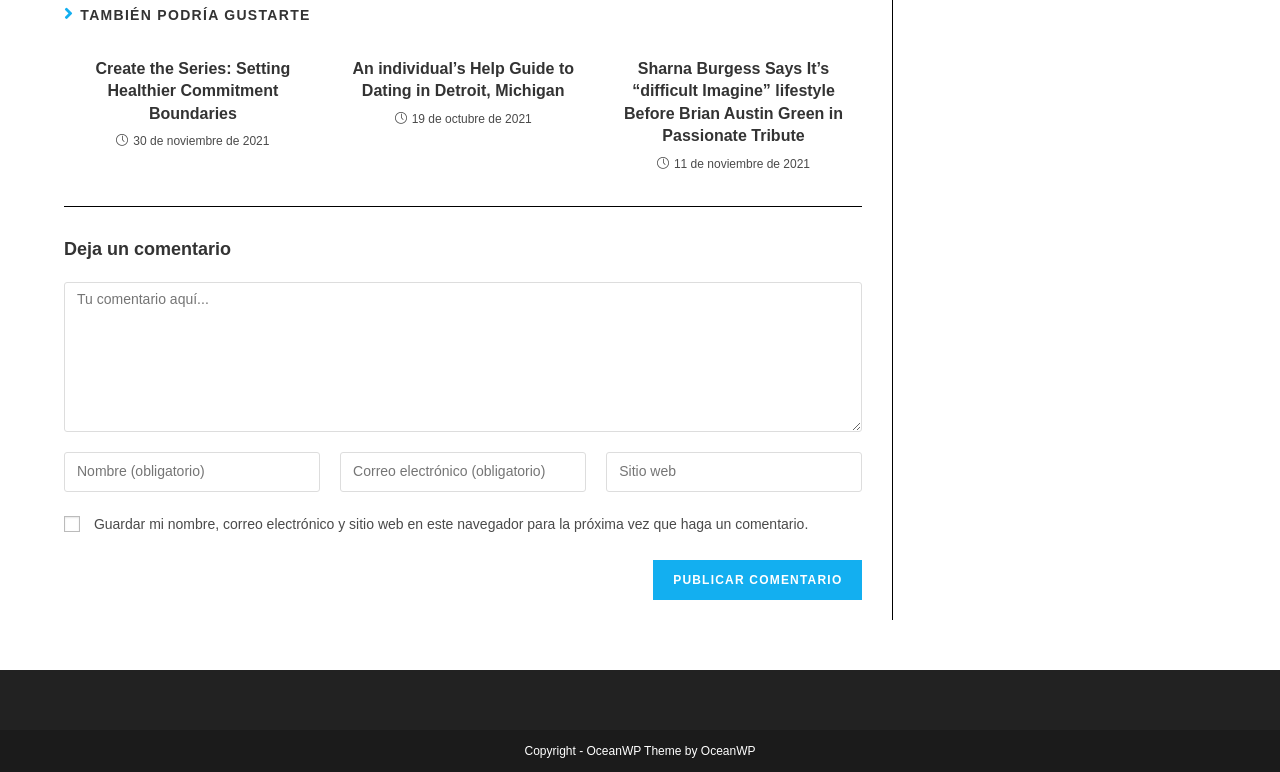What type of content is presented on this webpage?
Craft a detailed and extensive response to the question.

The webpage contains several articles, each with a heading, a link, and a timestamp. The articles appear to be blog posts or news articles, and they are presented in a list format.